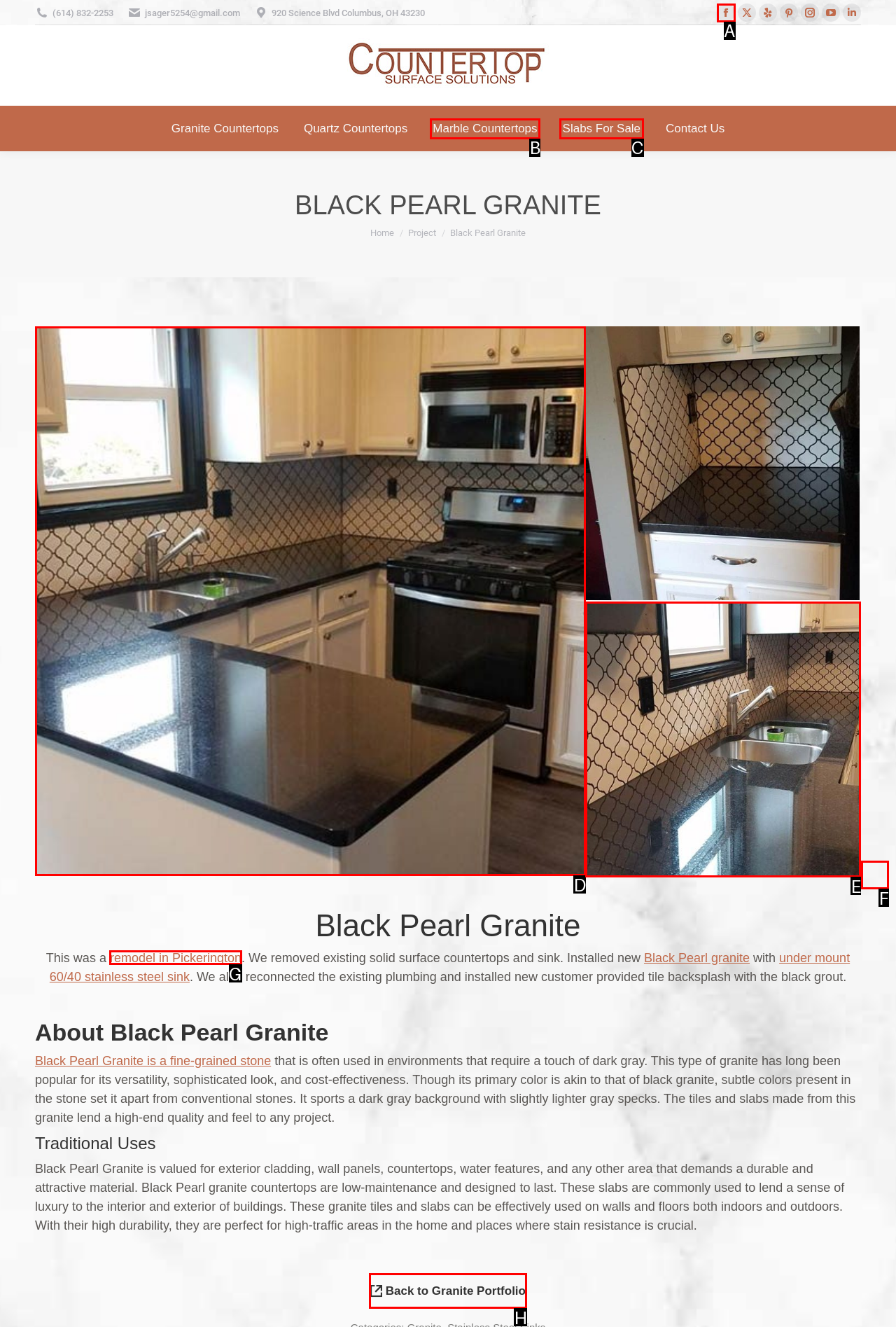Point out which HTML element you should click to fulfill the task: Check the email address.
Provide the option's letter from the given choices.

None